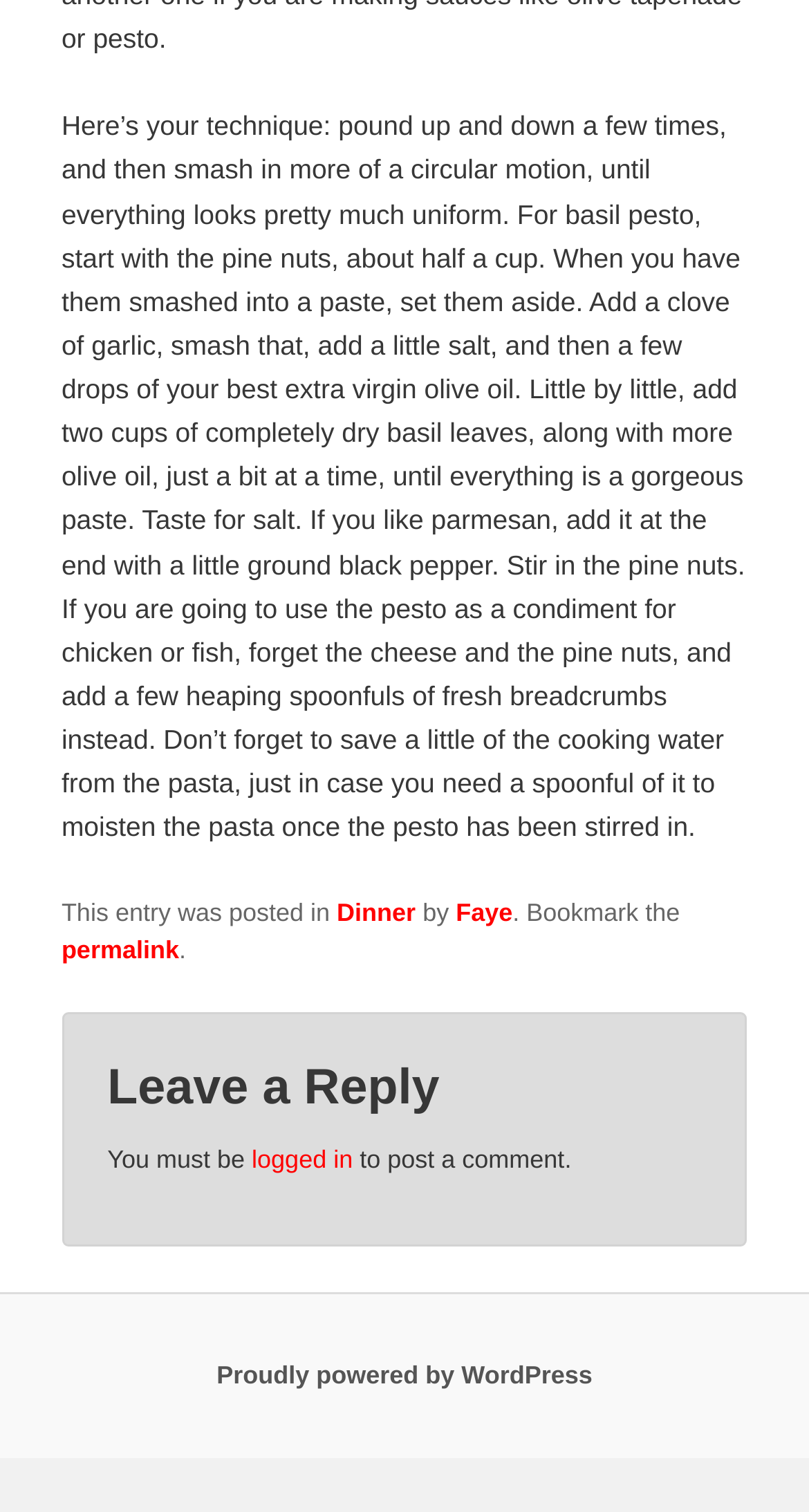What software is used to power the website?
Based on the screenshot, give a detailed explanation to answer the question.

The website is powered by WordPress, as mentioned in the footer section, which states 'Proudly powered by WordPress'.